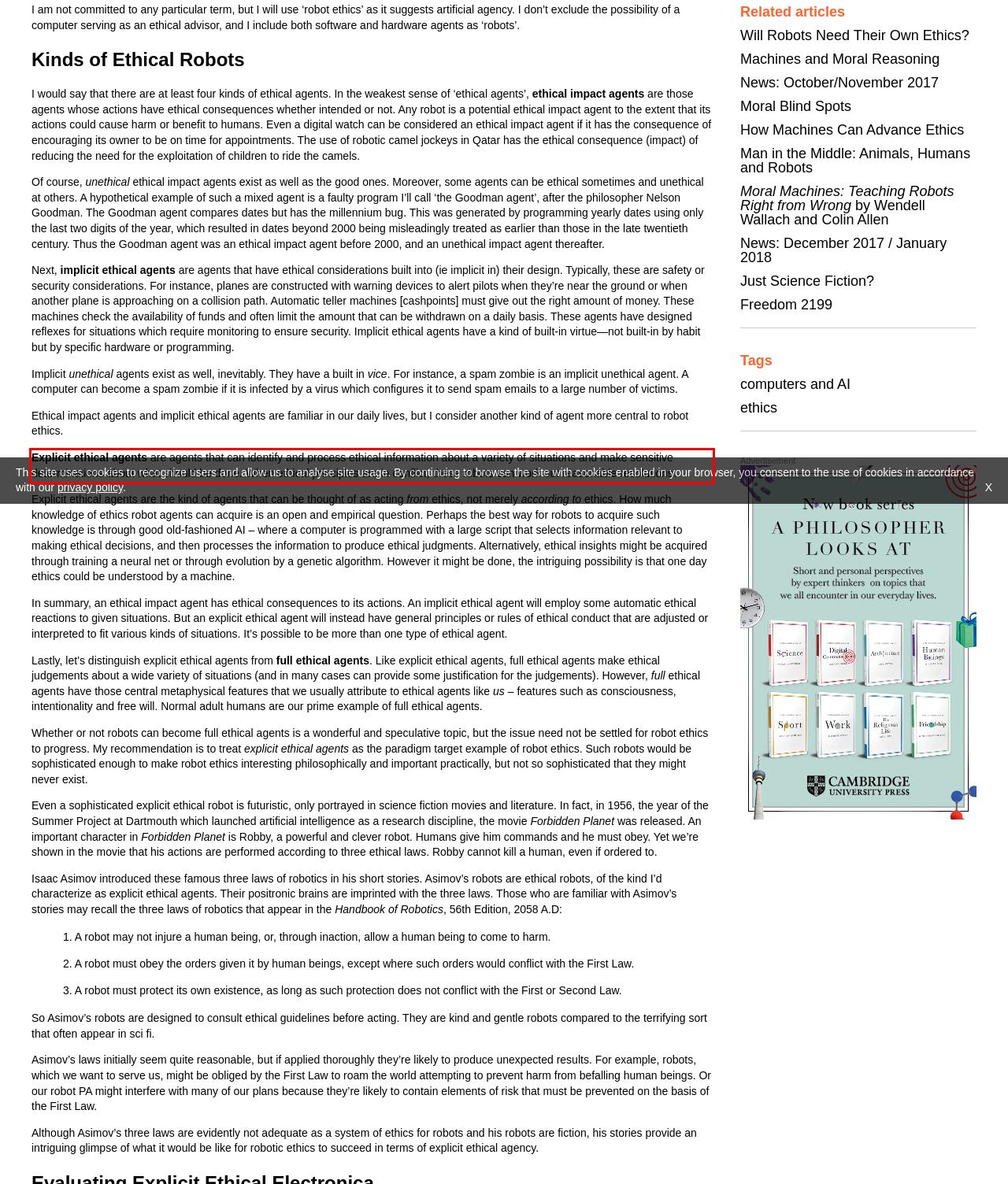Please recognize and transcribe the text located inside the red bounding box in the webpage image.

Explicit ethical agents are agents that can identify and process ethical information about a variety of situations and make sensitive determinations about what should be done. When ethical principles are in conflict, these robots can work out reasonable resolutions.